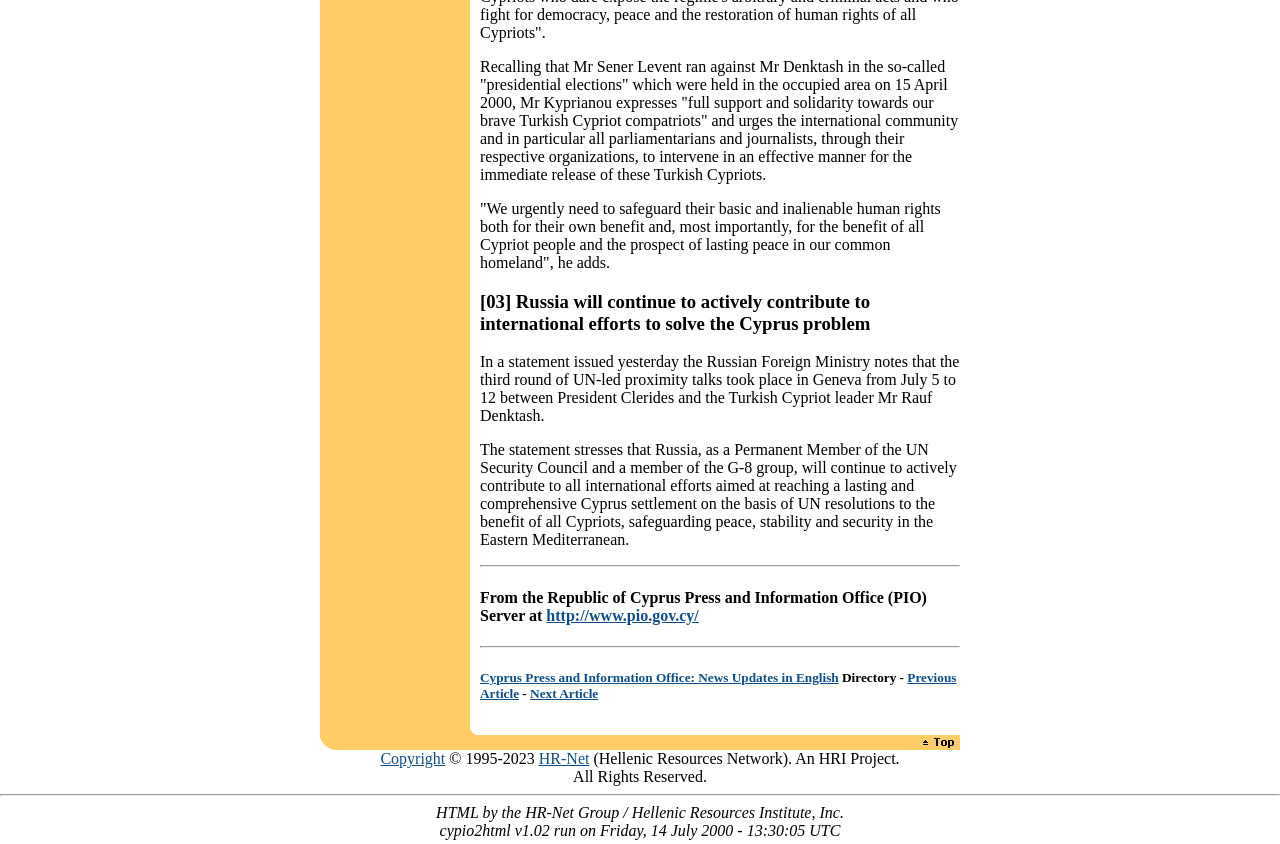What is the purpose of the Russian Foreign Ministry's statement?
Based on the visual content, answer with a single word or a brief phrase.

to contribute to international efforts to solve the Cyprus problem